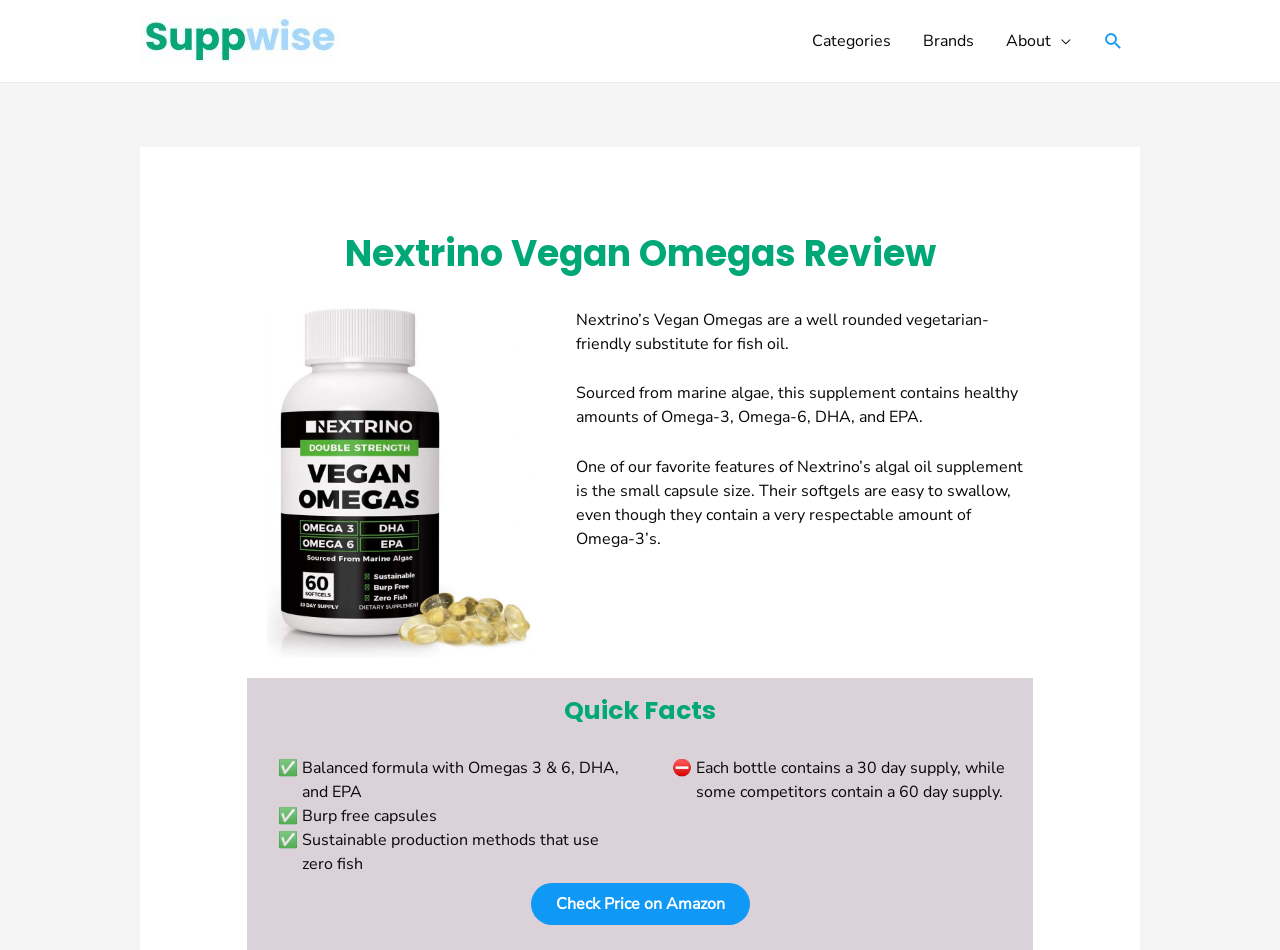What is the brand of the supplement reviewed?
Using the image, answer in one word or phrase.

Nextrino